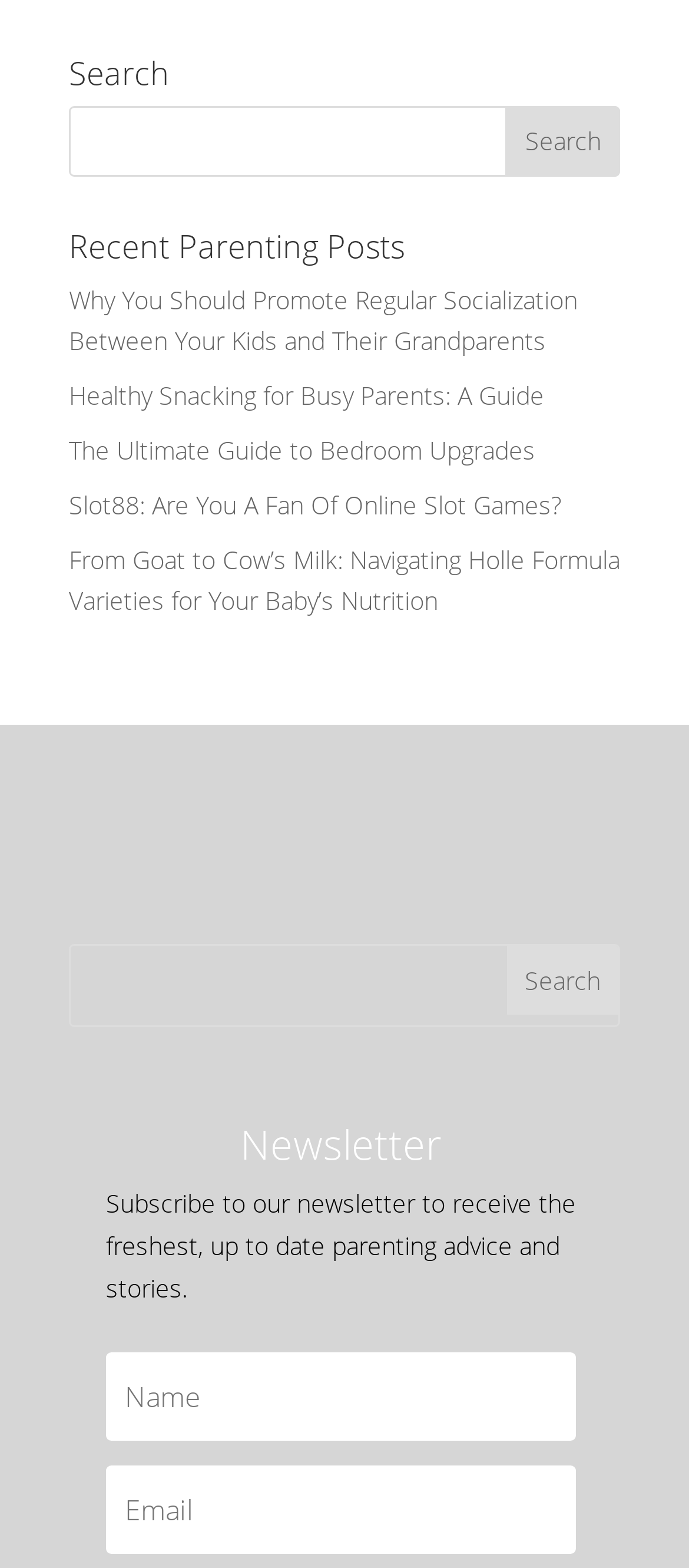Please identify the bounding box coordinates of the element's region that should be clicked to execute the following instruction: "Click on the link about online slot games". The bounding box coordinates must be four float numbers between 0 and 1, i.e., [left, top, right, bottom].

[0.1, 0.311, 0.815, 0.332]